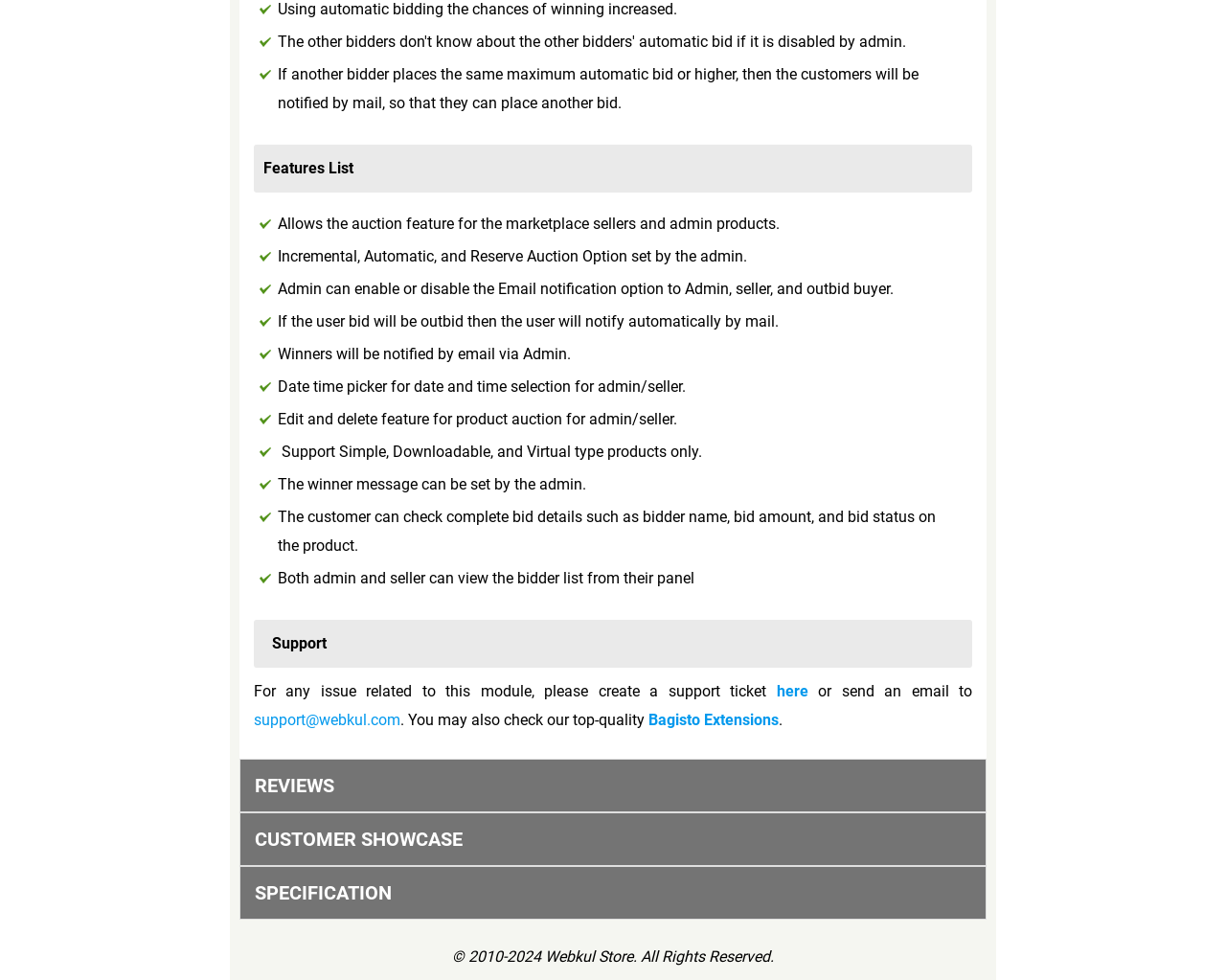How can customers check bid details?
Analyze the image and provide a thorough answer to the question.

According to the webpage, customers can check complete bid details such as bidder name, bid amount, and bid status on the product page, which implies that this information is available to customers on the product page.